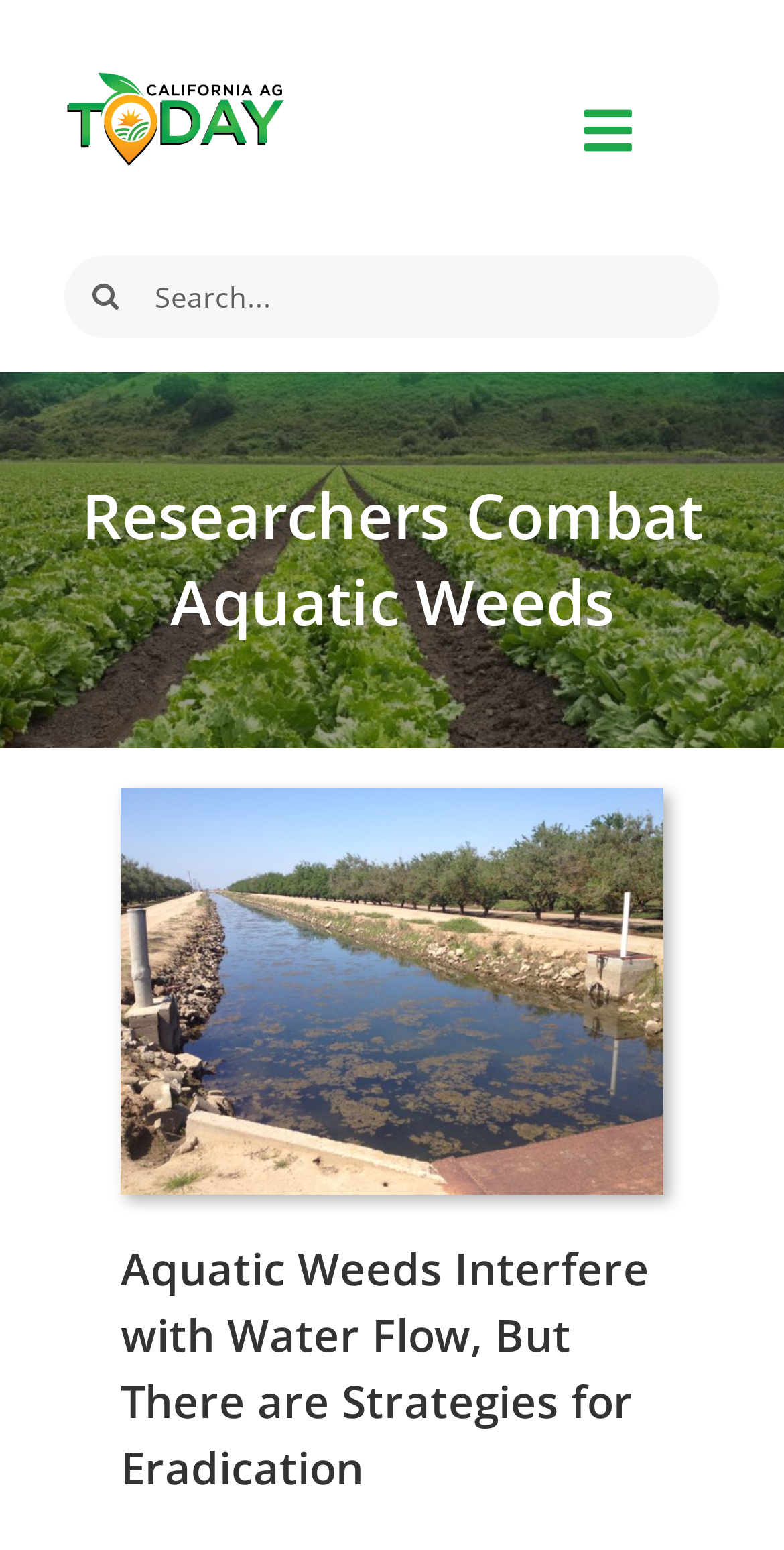Who is the site coordinator for The Aquatic Weed Research Facility?
Can you provide an in-depth and detailed response to the question?

Based on the meta description, John Madsen is a Research Biologist with the USDA and is the Site Coordinator for The Aquatic Weed Research Facility at UC Davis.